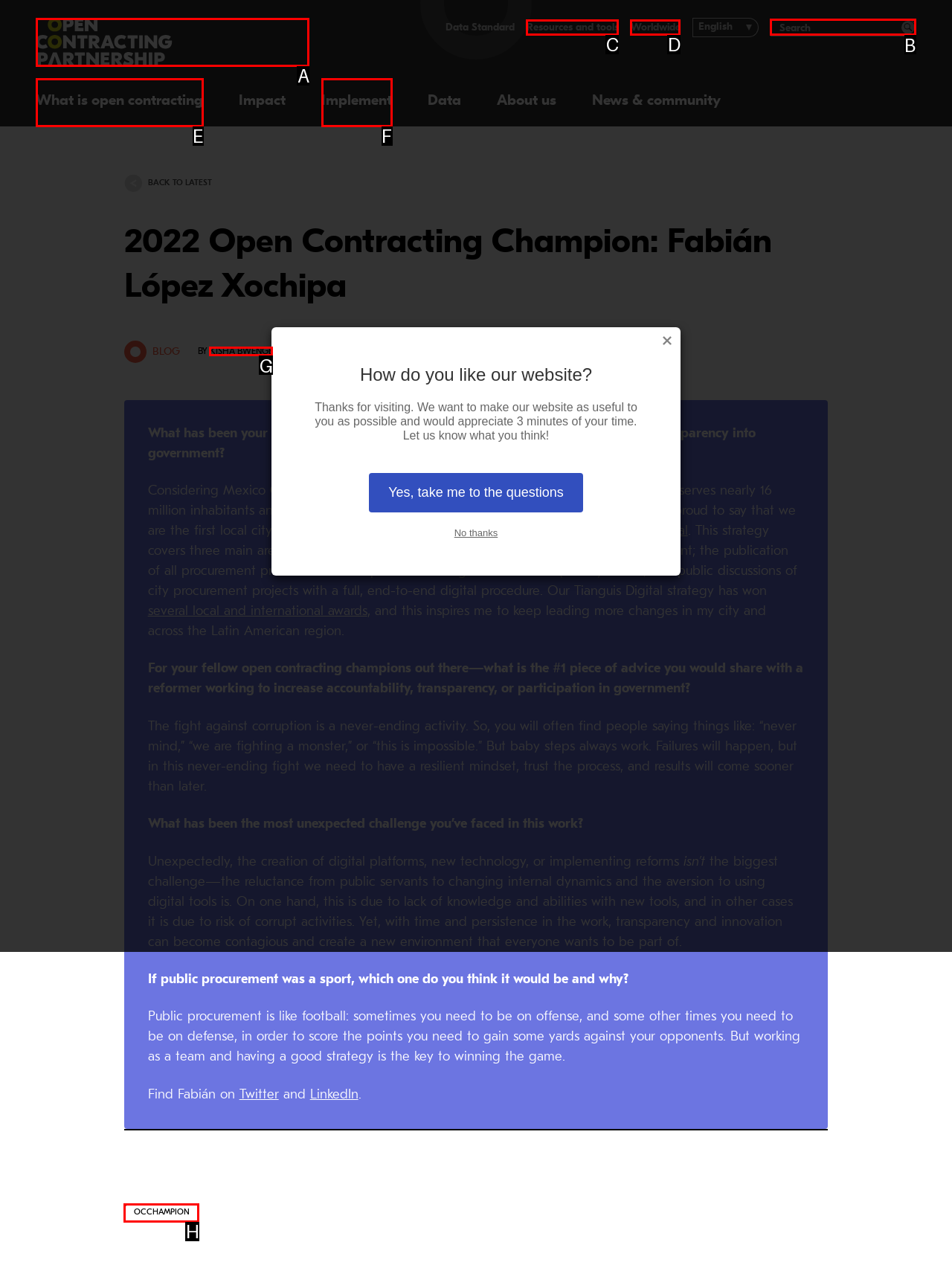What option should I click on to execute the task: Search for something? Give the letter from the available choices.

B